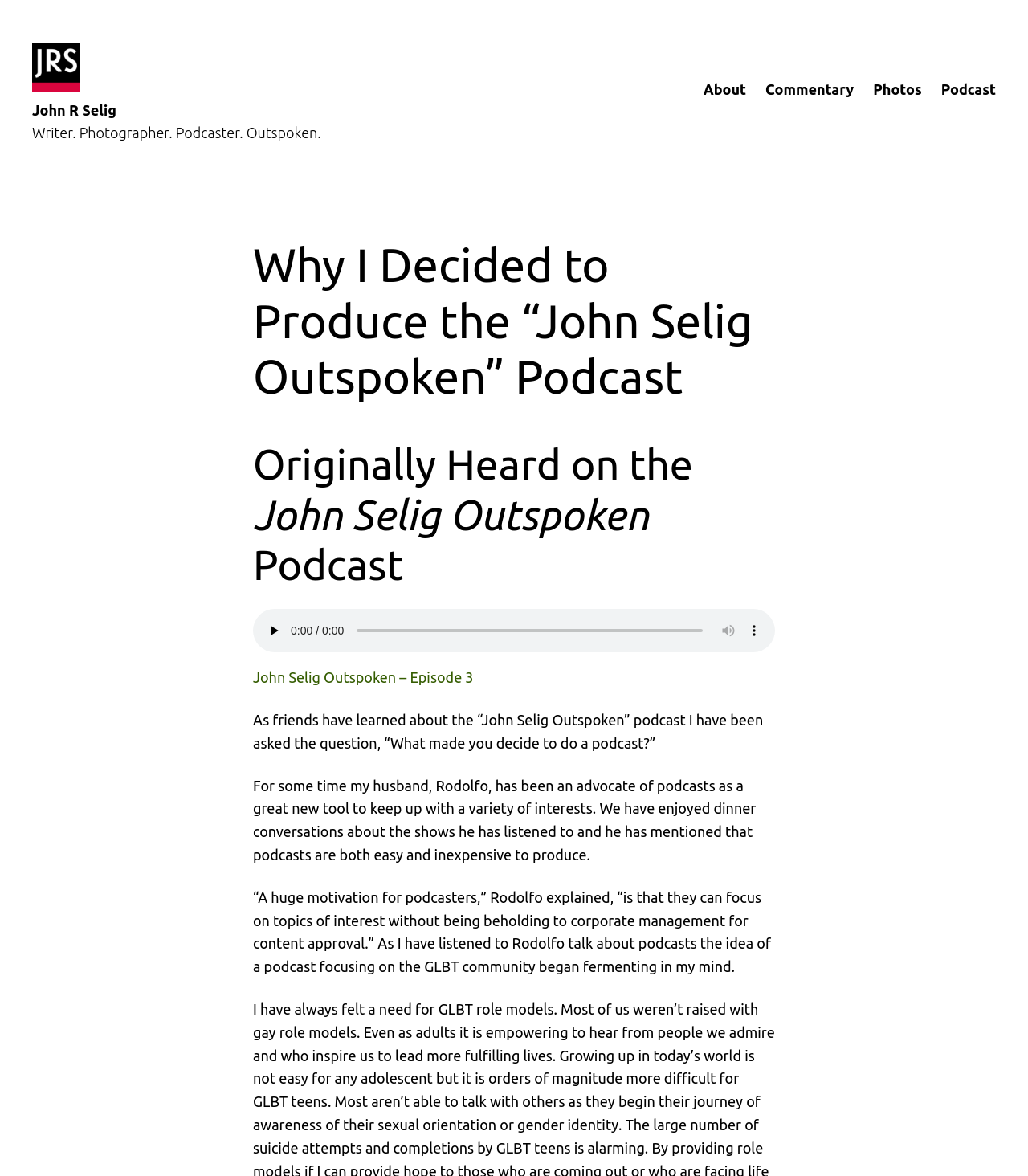Articulate a complete and detailed caption of the webpage elements.

The webpage is about John R Selig, a writer, photographer, and podcaster, who has produced a podcast called "John Selig Outspoken". At the top left corner, there is a link "JRS" accompanied by an image, and a heading with the name "John R Selig". Below the heading, there is a brief description of John R Selig as a writer, photographer, and podcaster.

On the top right corner, there is a navigation menu with five links: "About", "Commentary", "Photos", "Podcast", and "Menu 1". 

The main content of the webpage is divided into sections. The first section has a heading "Why I Decided to Produce the “John Selig Outspoken” Podcast" and an audio player with a play button, a slider to scrub through the audio, a mute button, and a button to show more media controls. Below the audio player, there is a link to "John Selig Outspoken – Episode 3".

The following sections are paragraphs of text that explain why John R Selig decided to produce the podcast. The text describes how his husband, Rodolfo, introduced him to podcasts and how the idea of creating a podcast focusing on the GLBT community developed.